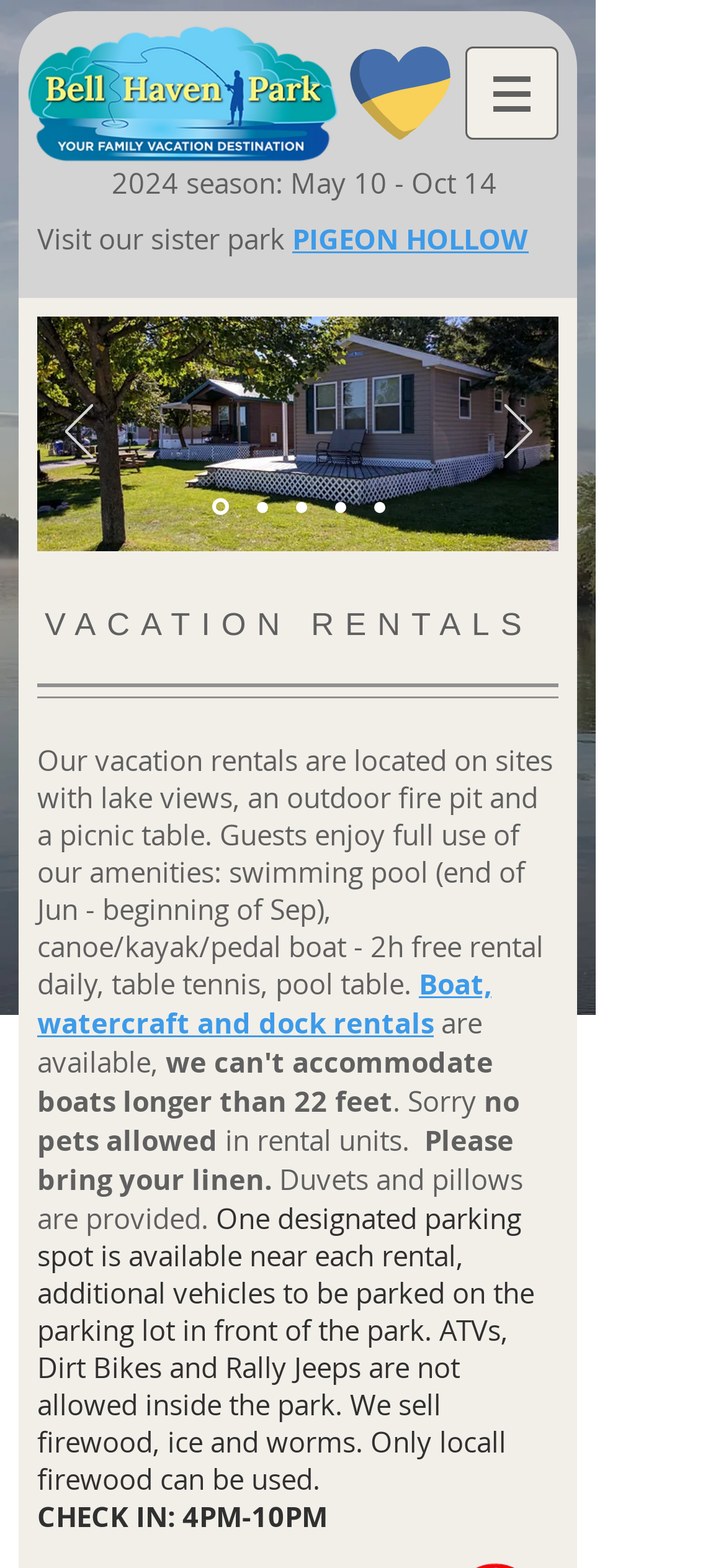Find the bounding box coordinates of the clickable region needed to perform the following instruction: "View the previous slide". The coordinates should be provided as four float numbers between 0 and 1, i.e., [left, top, right, bottom].

[0.088, 0.258, 0.127, 0.296]